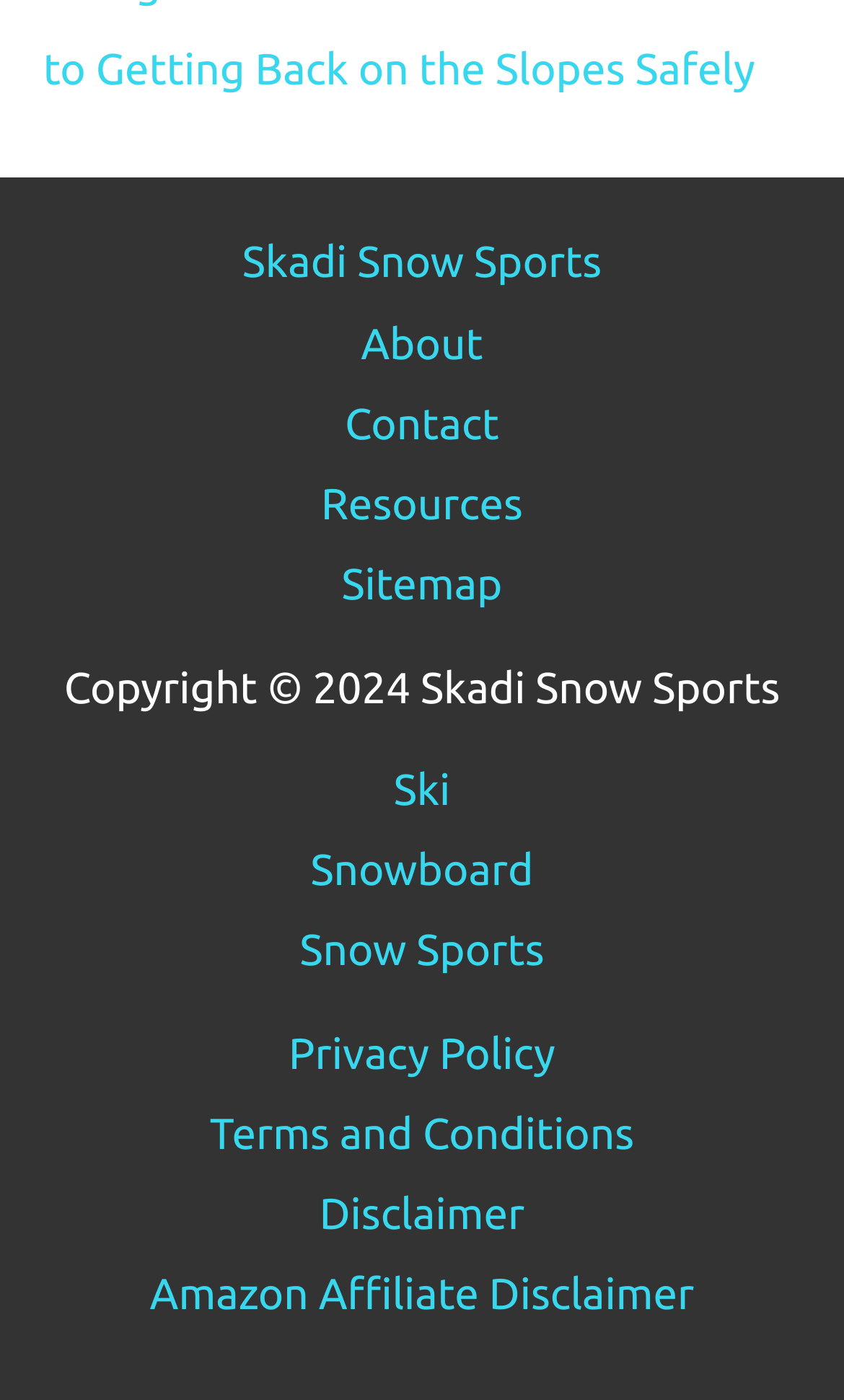Extract the bounding box coordinates of the UI element described by: "Privacy Policy". The coordinates should include four float numbers ranging from 0 to 1, e.g., [left, top, right, bottom].

[0.342, 0.733, 0.658, 0.769]